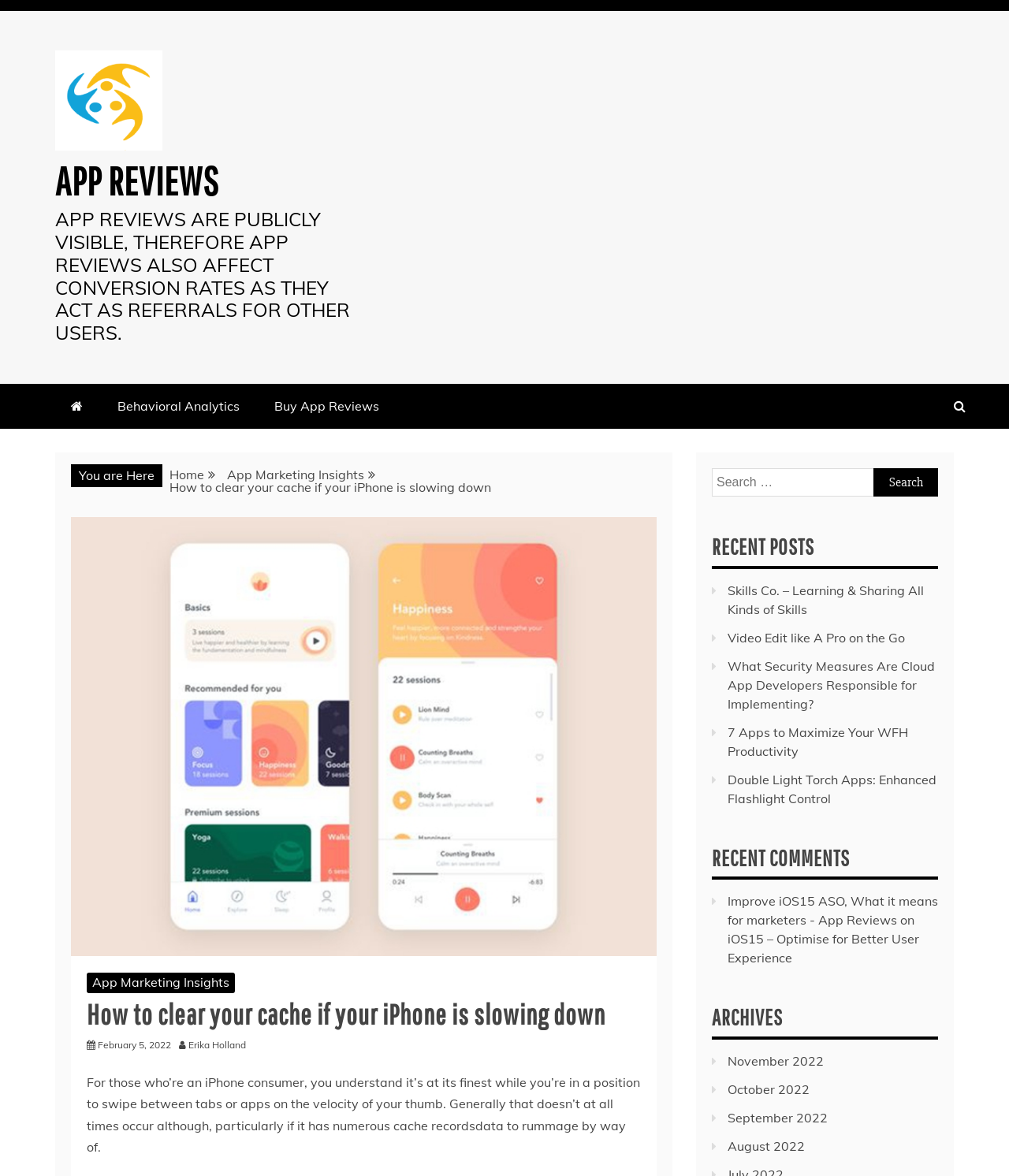What is the author of the article? Observe the screenshot and provide a one-word or short phrase answer.

Erika Holland